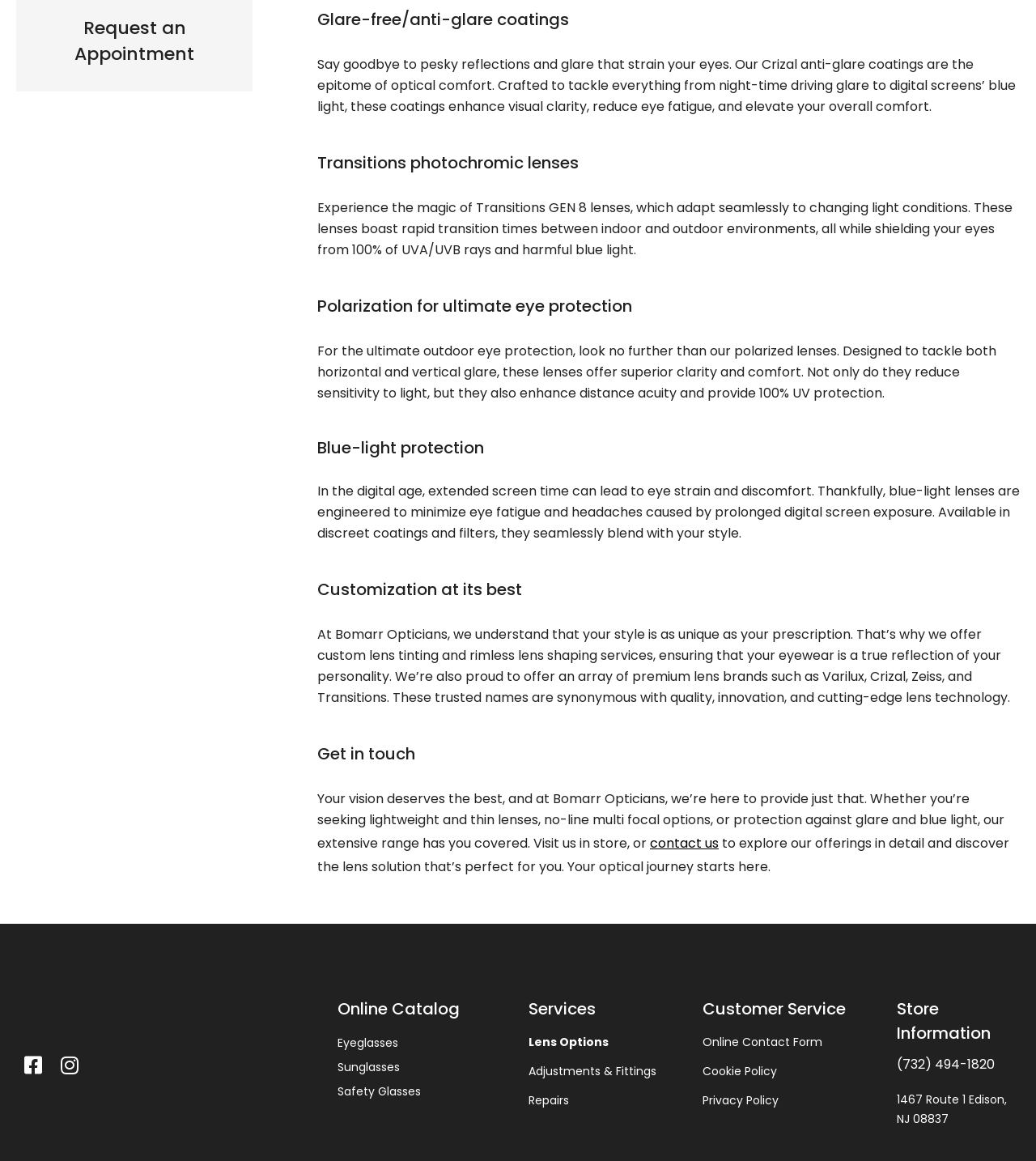Identify the bounding box coordinates for the region of the element that should be clicked to carry out the instruction: "Contact us". The bounding box coordinates should be four float numbers between 0 and 1, i.e., [left, top, right, bottom].

[0.627, 0.718, 0.694, 0.734]